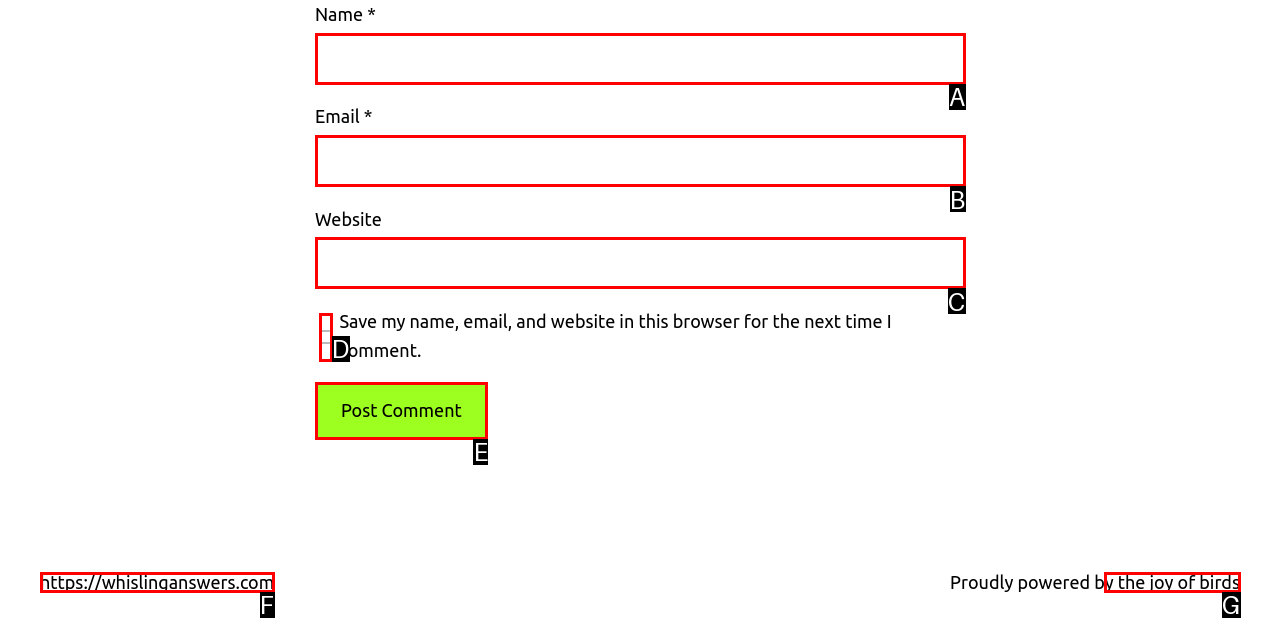From the options shown, which one fits the description: parent_node: Name * name="author"? Respond with the appropriate letter.

A